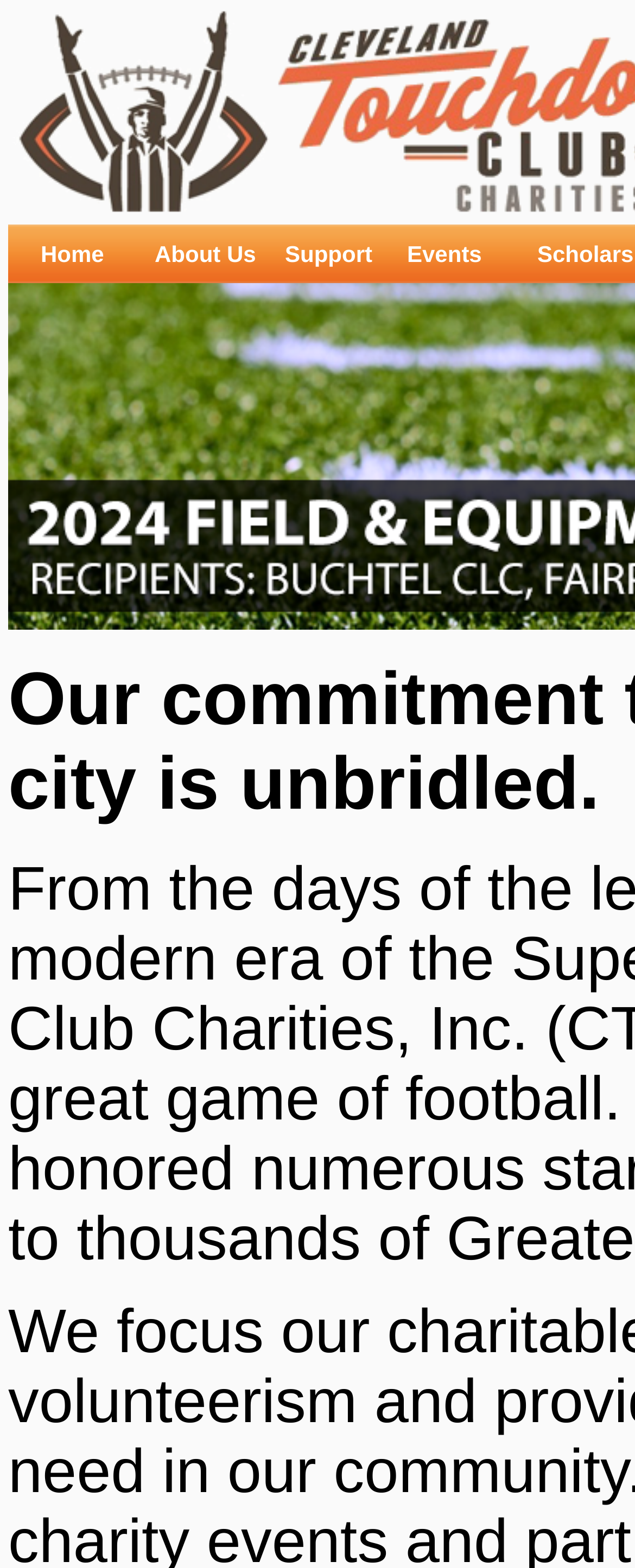Locate the UI element that matches the description About Us in the webpage screenshot. Return the bounding box coordinates in the format (top-left x, top-left y, bottom-right x, bottom-right y), with values ranging from 0 to 1.

[0.244, 0.154, 0.449, 0.181]